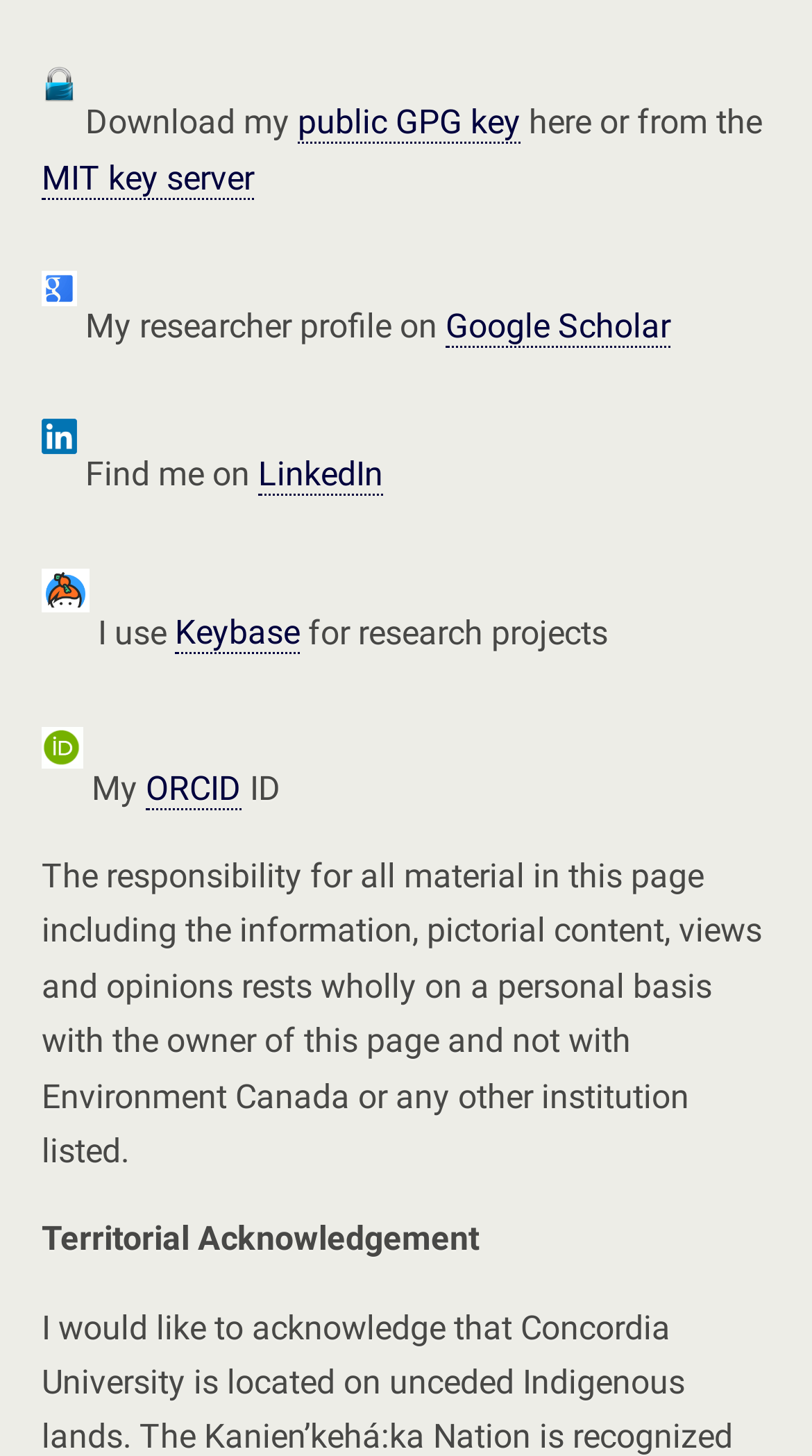Given the element description: "public GPG key", predict the bounding box coordinates of the UI element it refers to, using four float numbers between 0 and 1, i.e., [left, top, right, bottom].

[0.367, 0.07, 0.641, 0.099]